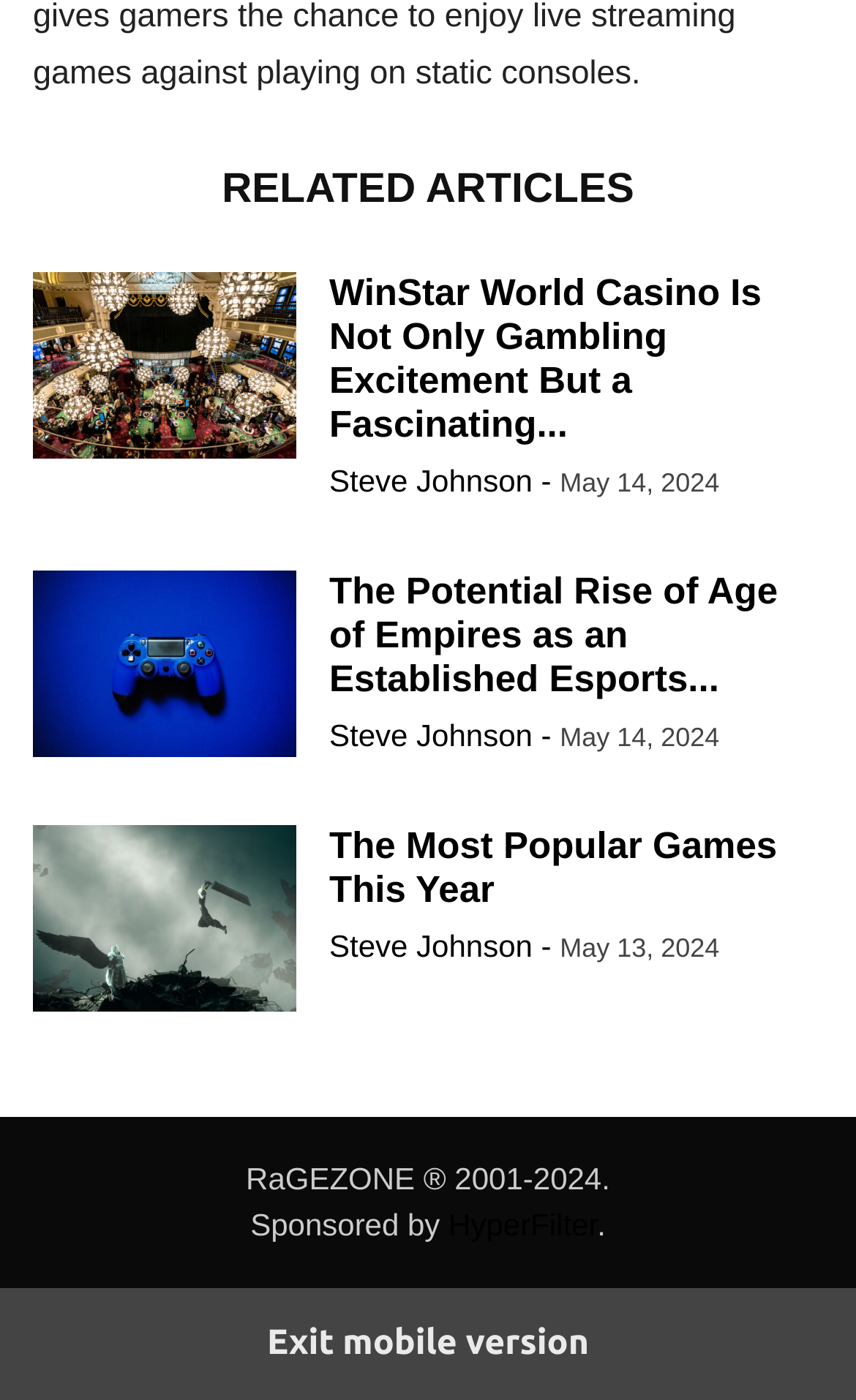How many articles are listed?
Please ensure your answer to the question is detailed and covers all necessary aspects.

I counted the number of article headings and links, and there are three articles listed on the webpage.